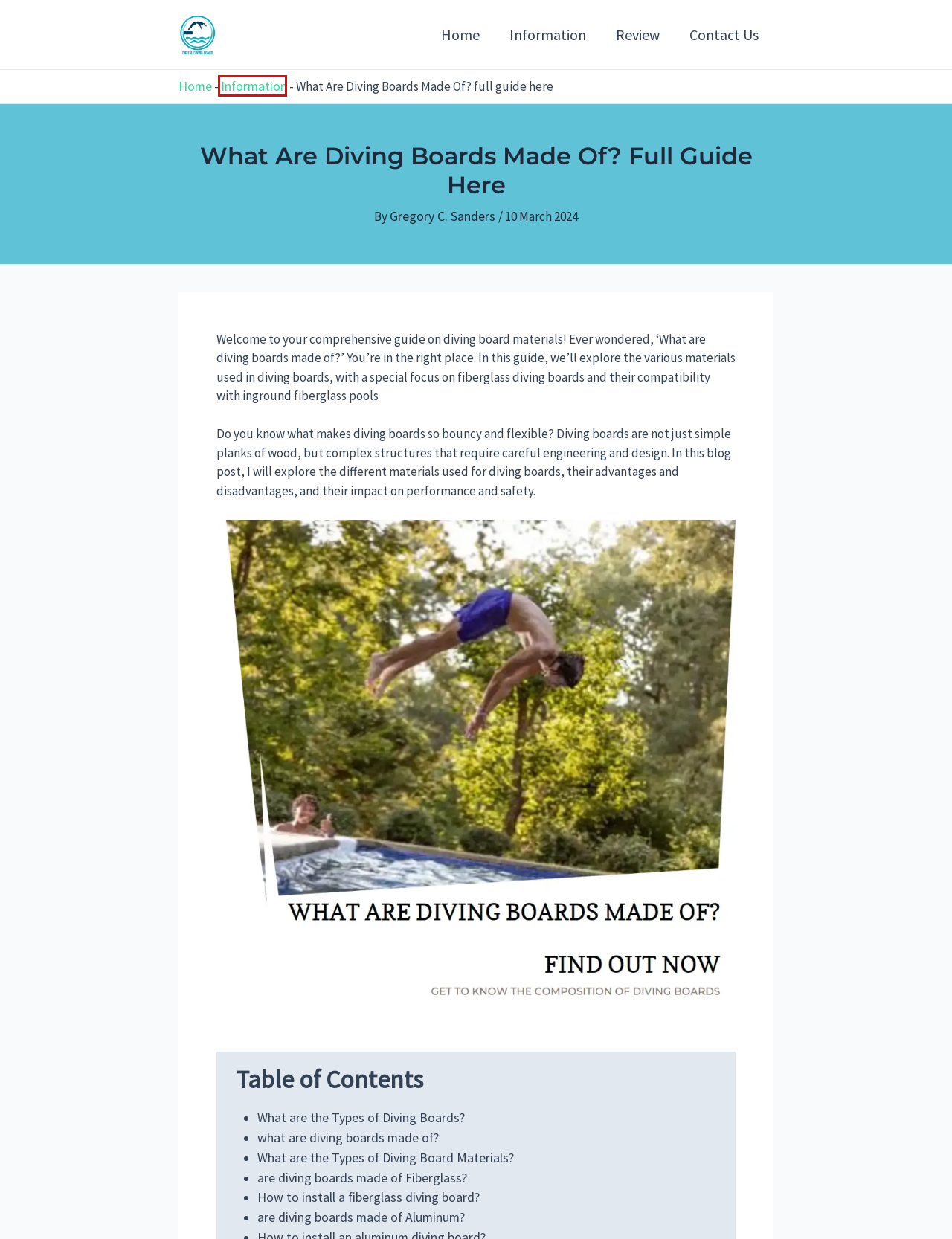You have been given a screenshot of a webpage with a red bounding box around a UI element. Select the most appropriate webpage description for the new webpage that appears after clicking the element within the red bounding box. The choices are:
A. Contact Us - digitaldivingboard.com
B. Diving board weight limit - digitaldivingboard.com
C. Gregory C. Sanders - digitaldivingboard.com
D. Information - digitaldivingboard.com
E. Review - digitaldivingboard.com
F. DMCA - digitaldivingboard.com
G. About Us - digitaldivingboard.com
H. Home page - digitaldivingboard.com

D